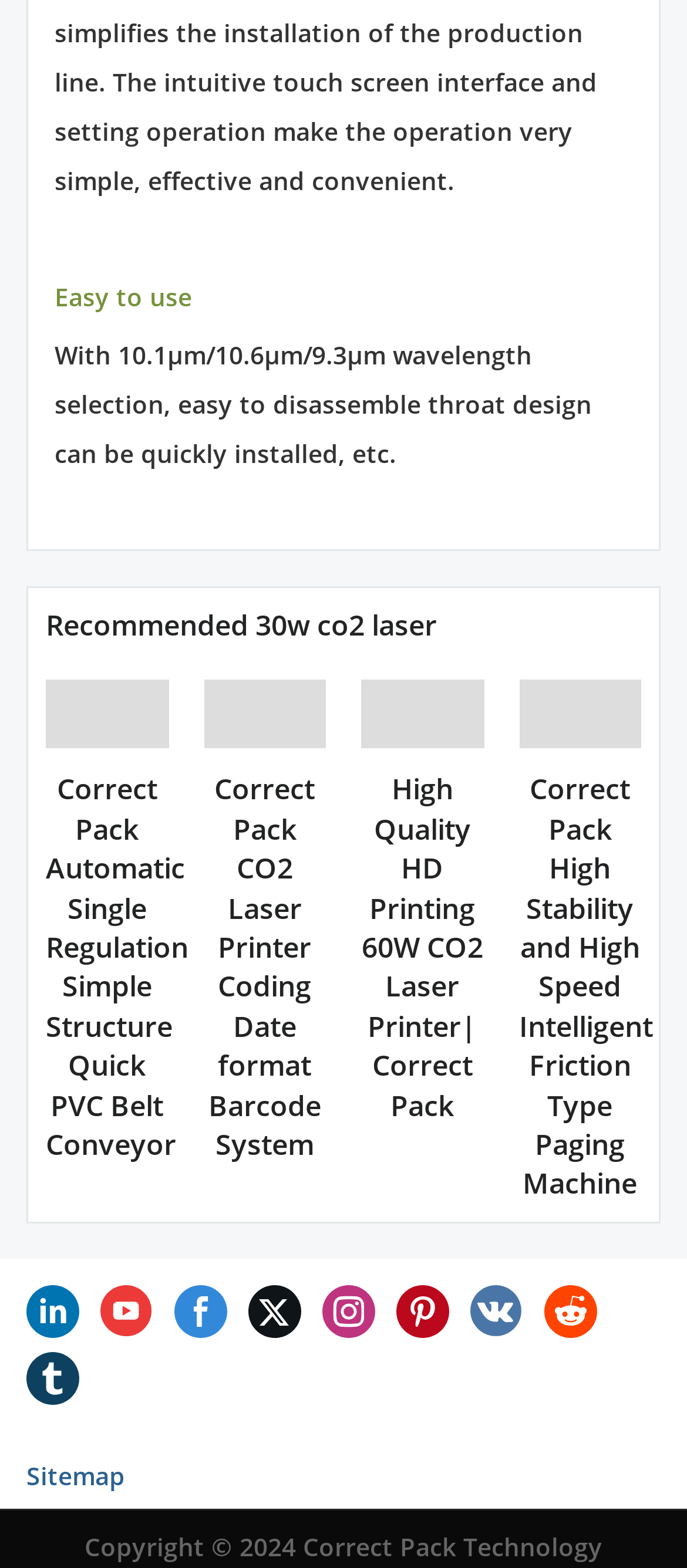Indicate the bounding box coordinates of the element that needs to be clicked to satisfy the following instruction: "Click on the 'Recommended 30w co2 laser' heading". The coordinates should be four float numbers between 0 and 1, i.e., [left, top, right, bottom].

[0.067, 0.386, 0.933, 0.411]